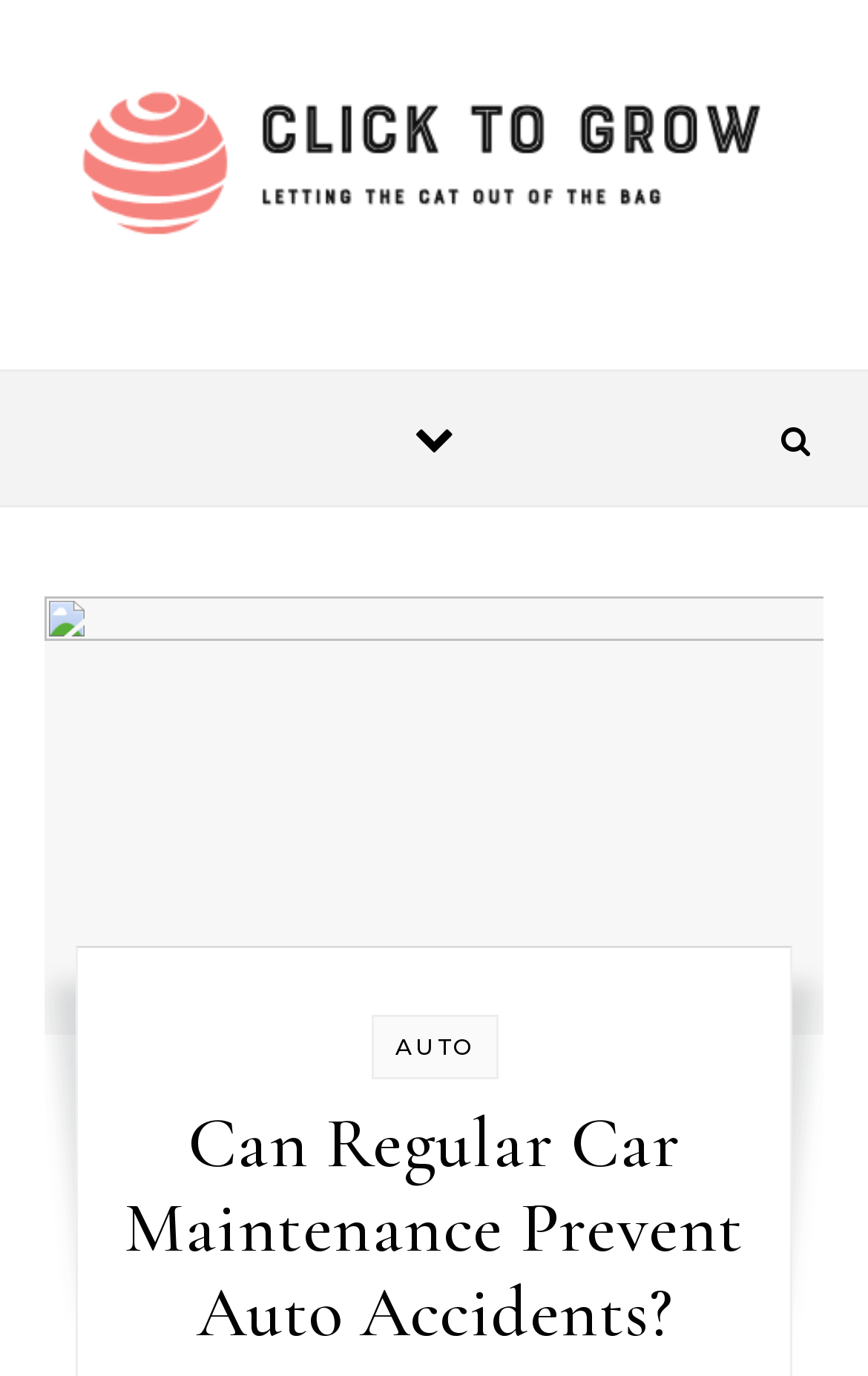Please locate and generate the primary heading on this webpage.

Can Regular Car Maintenance Prevent Auto Accidents?